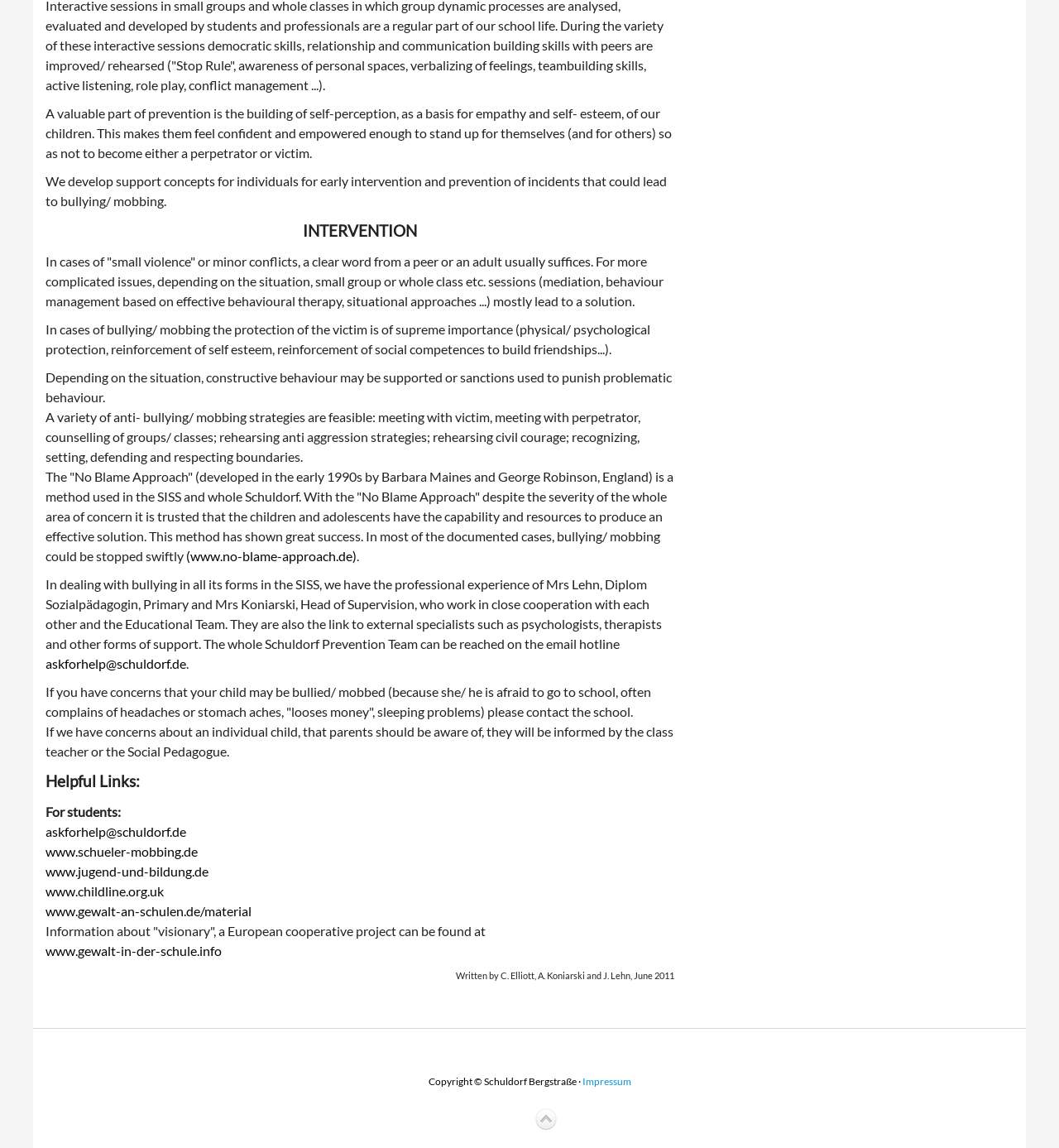Please find the bounding box coordinates (top-left x, top-left y, bottom-right x, bottom-right y) in the screenshot for the UI element described as follows: Impressum

[0.55, 0.936, 0.596, 0.947]